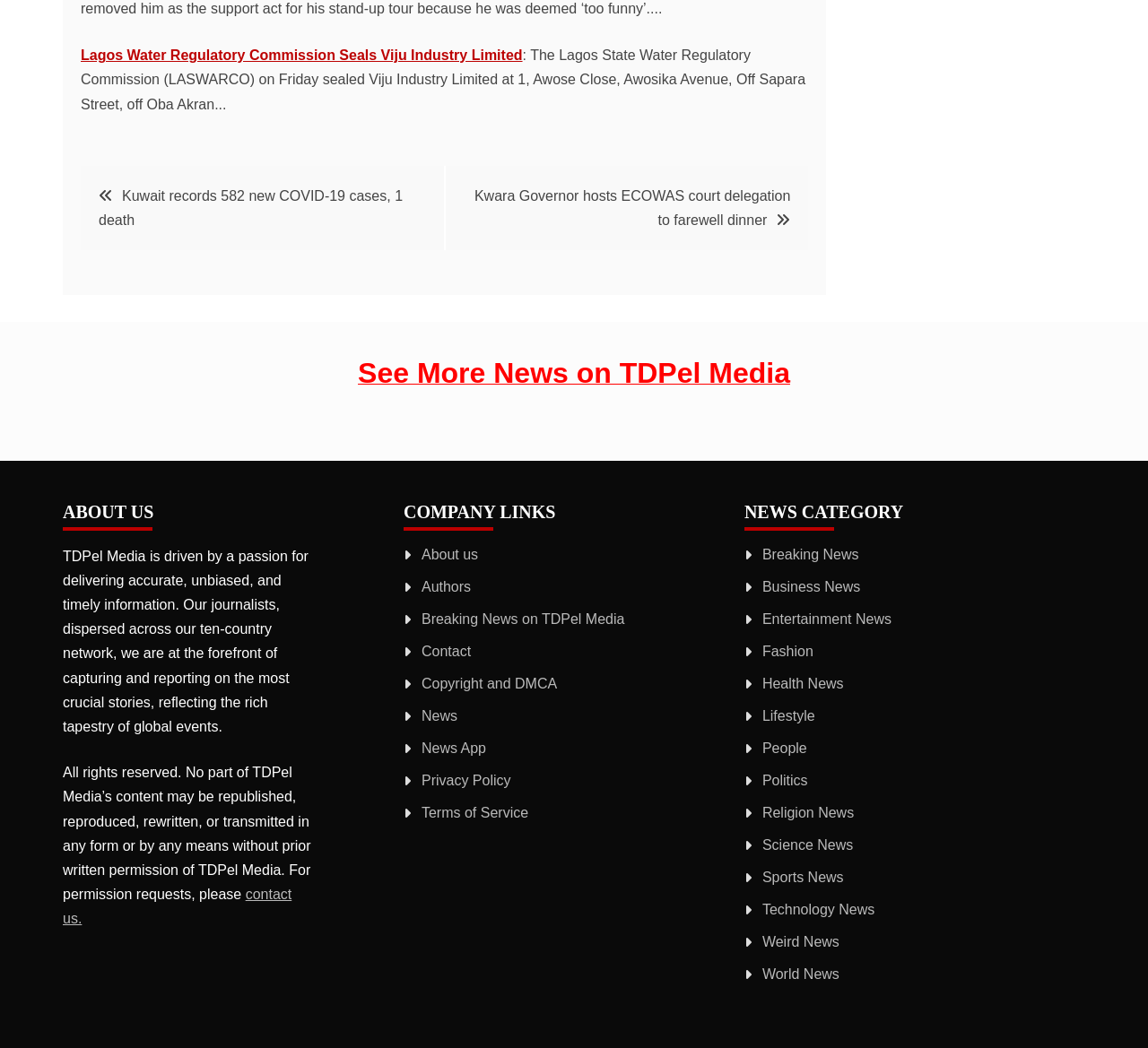Refer to the image and offer a detailed explanation in response to the question: What categories of news are available on TDPel Media?

The webpage has a 'NEWS CATEGORY' section that lists various categories of news, including Breaking News, Business News, Entertainment News, Fashion, Health News, Lifestyle, People, Politics, Religion News, Science News, Sports News, Technology News, Weird News, and World News. This indicates that TDPel Media provides news in multiple categories.